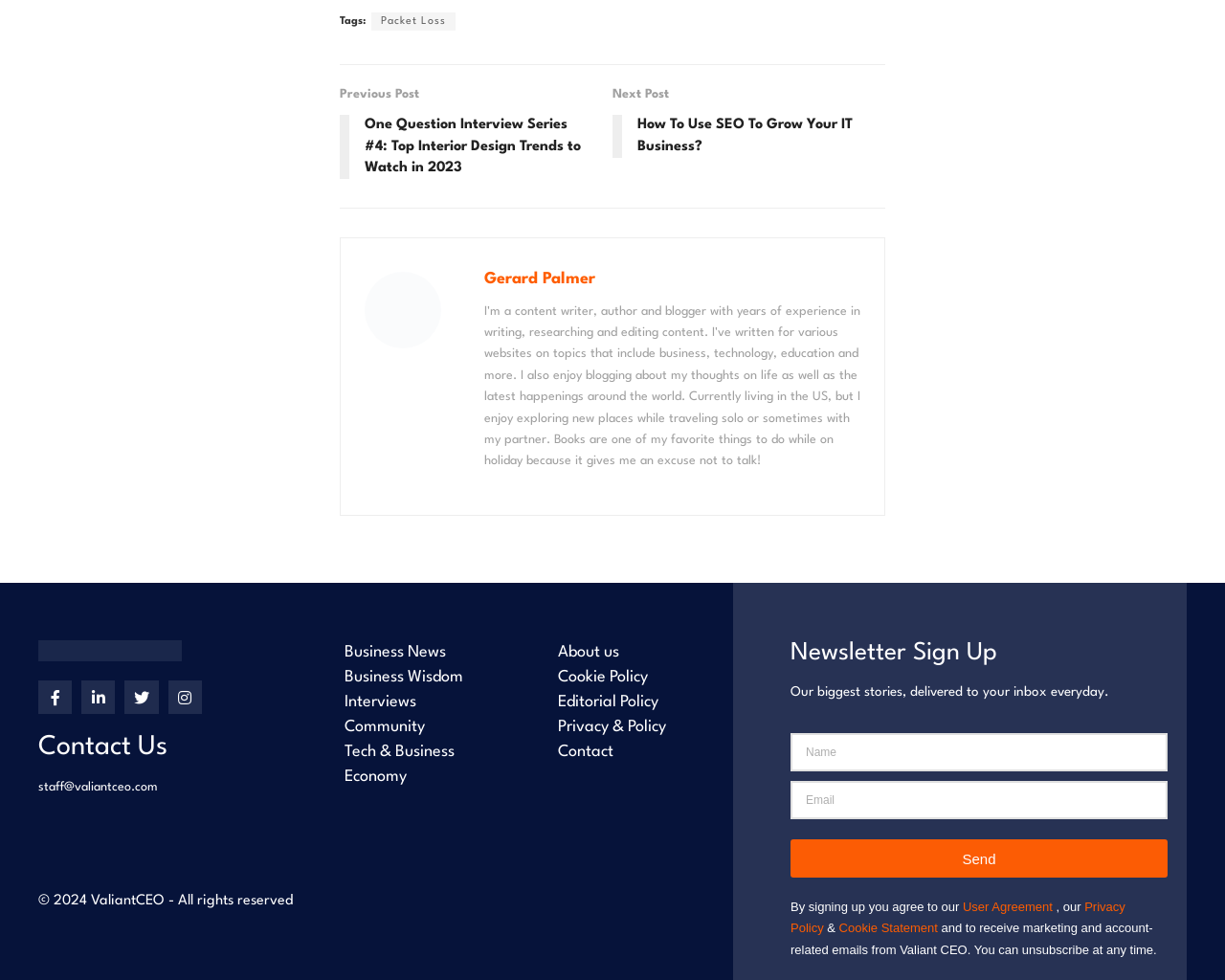Examine the image and give a thorough answer to the following question:
How can I contact the website?

I looked for contact information on the webpage and found the static text element with the email address 'staff@valiantceo.com', which suggests that this is the contact email for the website.